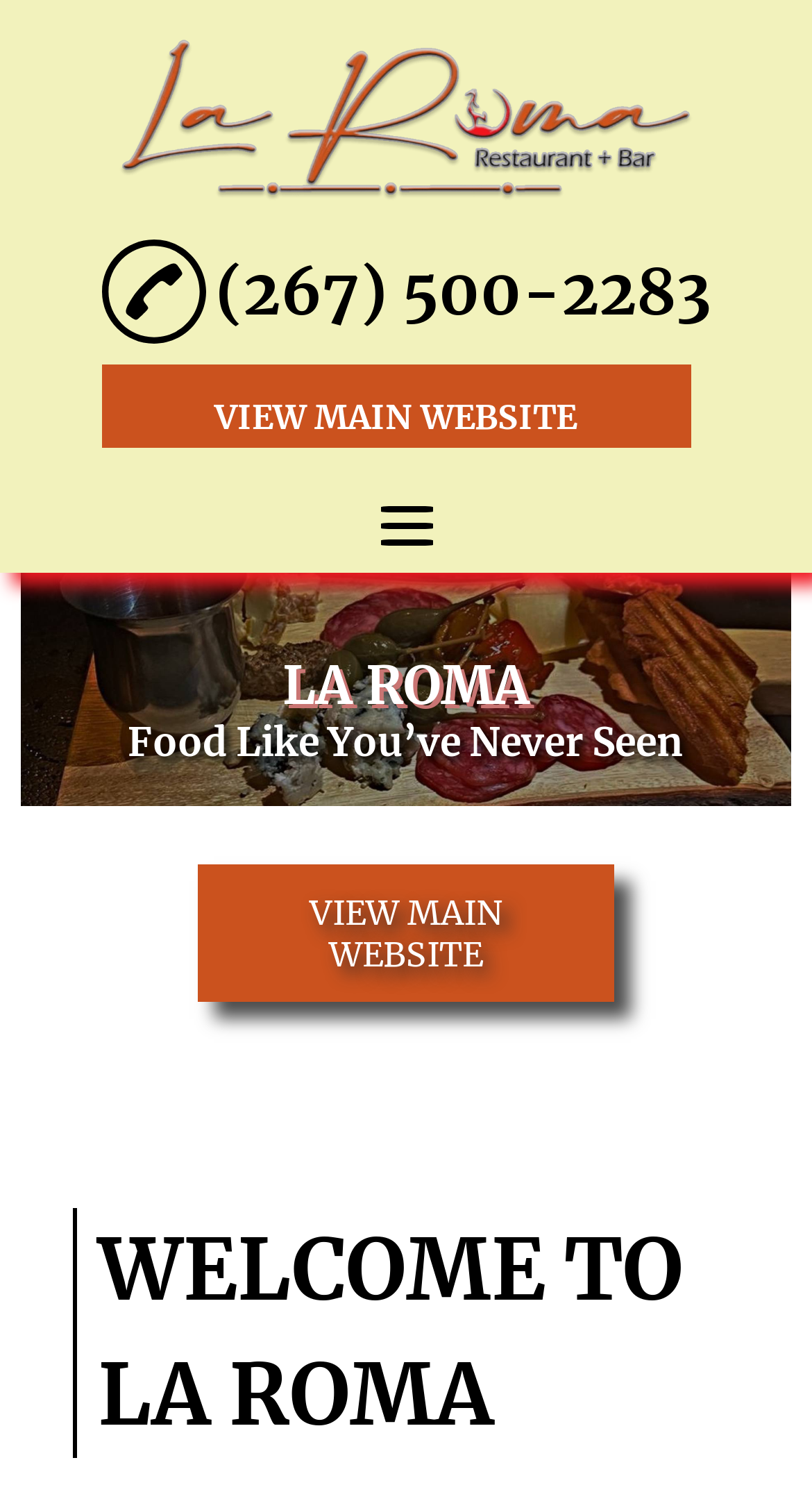Highlight the bounding box coordinates of the element that should be clicked to carry out the following instruction: "view testimonials". The coordinates must be given as four float numbers ranging from 0 to 1, i.e., [left, top, right, bottom].

[0.325, 0.705, 0.675, 0.751]